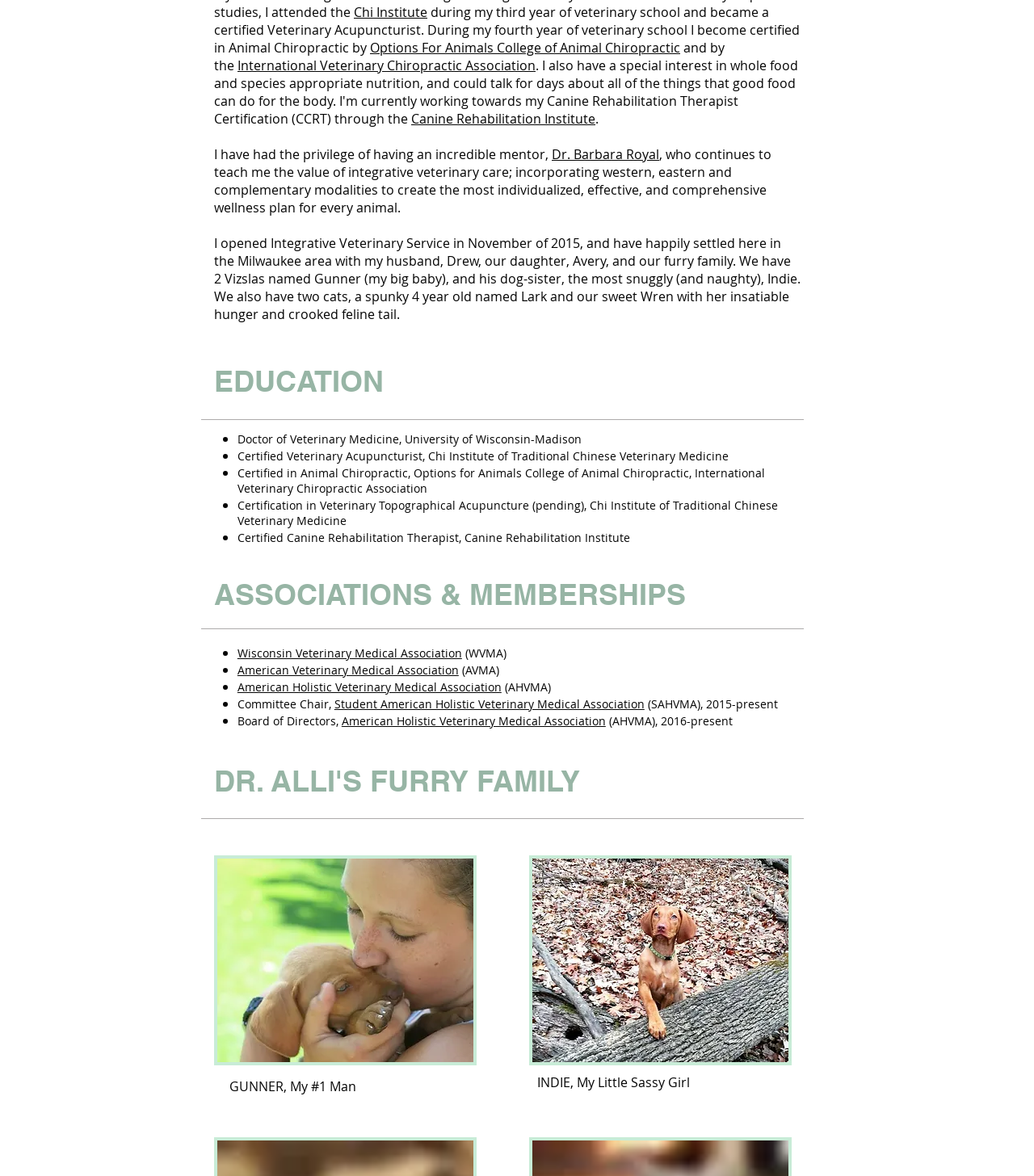Please identify the bounding box coordinates of the region to click in order to complete the task: "Visit the American Holistic Veterinary Medical Association website". The coordinates must be four float numbers between 0 and 1, specified as [left, top, right, bottom].

[0.23, 0.578, 0.485, 0.591]